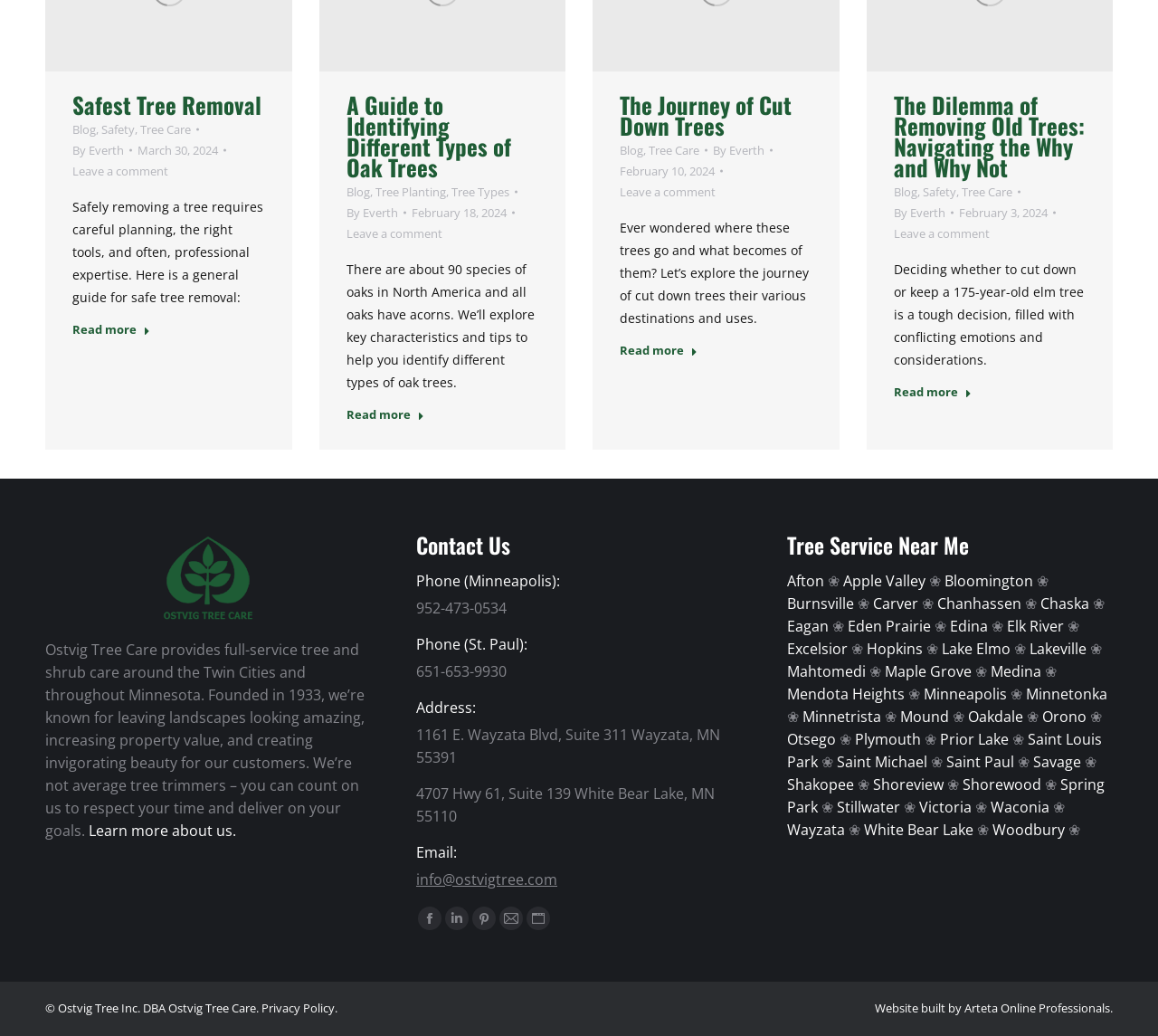What is the address of the White Bear Lake office?
Carefully analyze the image and provide a thorough answer to the question.

I looked for the address of the White Bear Lake office and found it listed as 4707 Hwy 61, Suite 139 White Bear Lake, MN 55110.